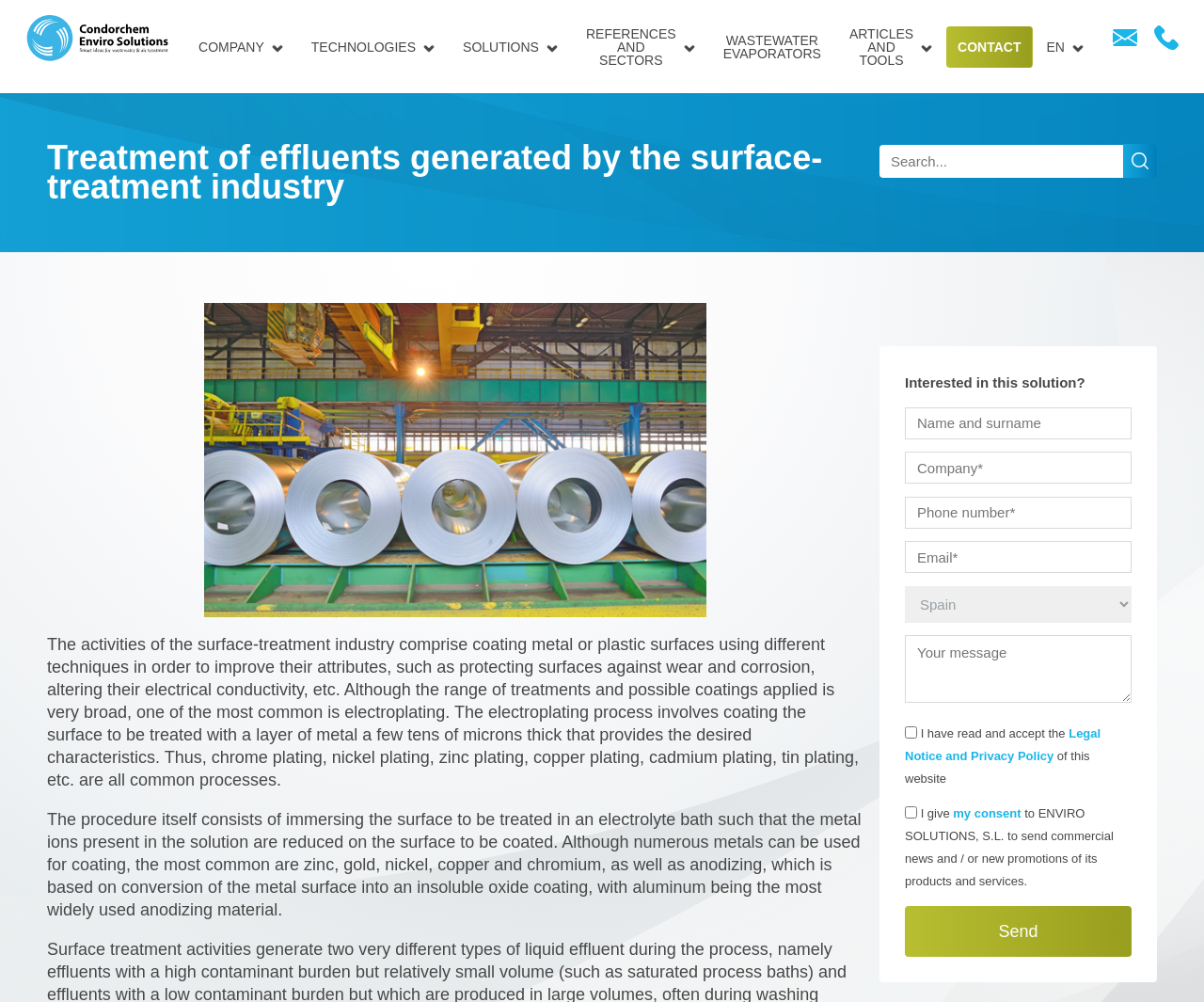What is the main industry discussed on this webpage?
Kindly answer the question with as much detail as you can.

Based on the webpage content, it is clear that the main industry being discussed is the surface treatment industry, as evident from the header 'Treatment of effluents generated by the surface-treatment industry' and the description of the electroplating process.